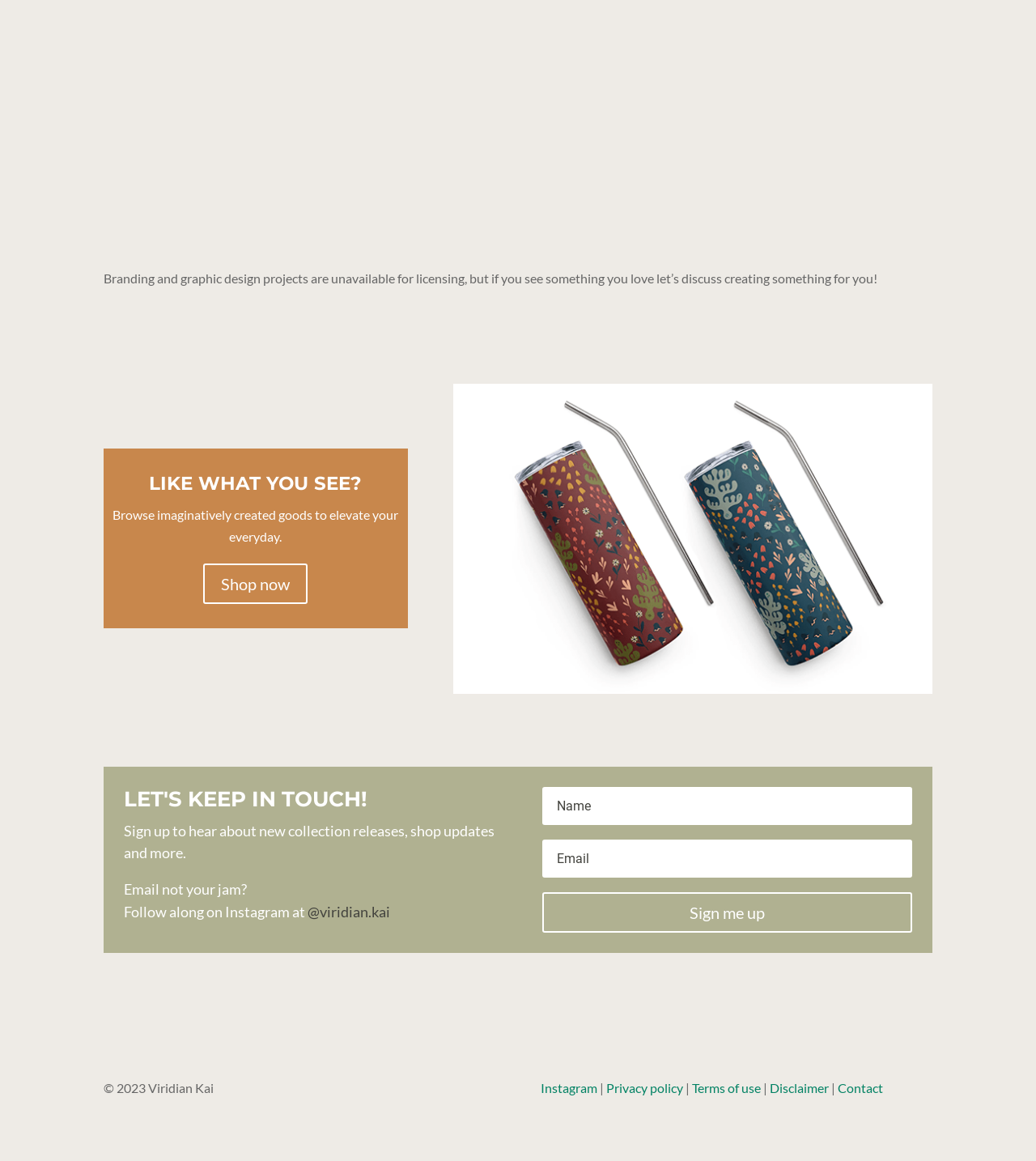Find the bounding box of the UI element described as: "name="et_pb_signup_email" placeholder="Email"". The bounding box coordinates should be given as four float values between 0 and 1, i.e., [left, top, right, bottom].

[0.523, 0.723, 0.88, 0.756]